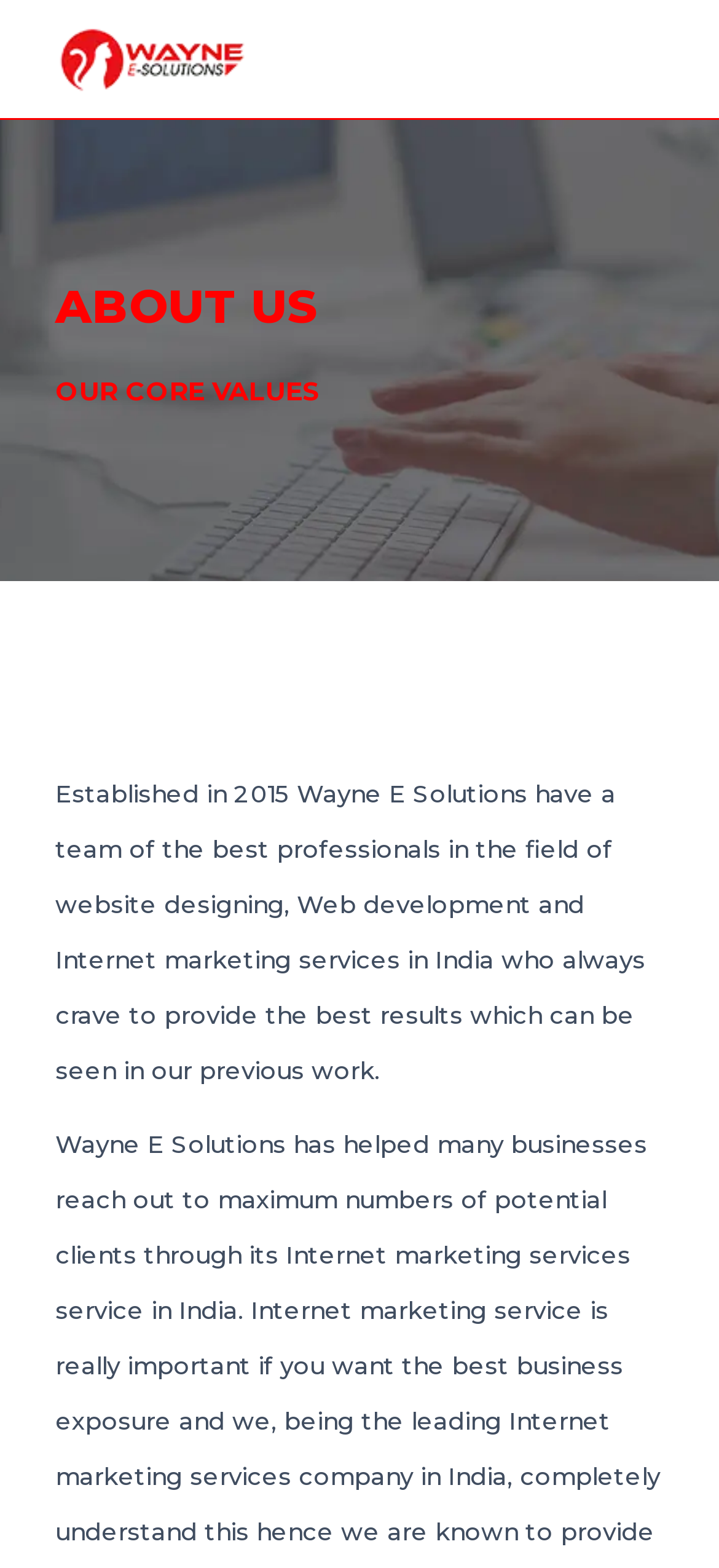What is the location of Wayne E Solutions?
Could you give a comprehensive explanation in response to this question?

I found the location by looking at the static text elements on the webpage. The location is mentioned as 'Ludhiana, Punjab 141002' which gives me the answer.